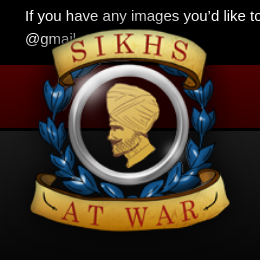What does the wreath symbolize?
Analyze the image and provide a thorough answer to the question.

The circular logo is adorned with a decorative wreath, which symbolizes valor and remembrance, highlighting the significance of the organization's theme and the contributions of Sikh soldiers in various conflicts.